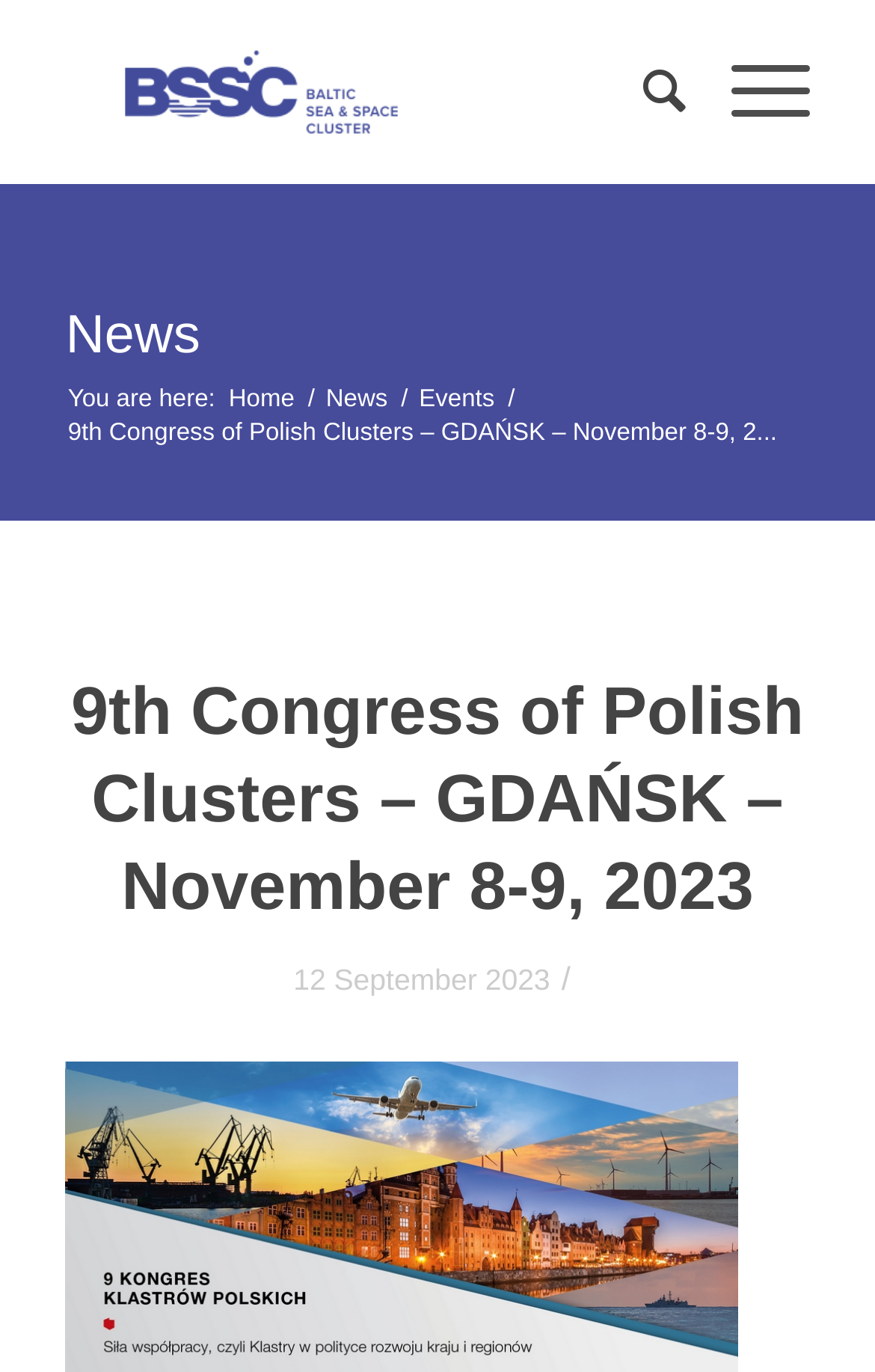Show me the bounding box coordinates of the clickable region to achieve the task as per the instruction: "read news".

[0.075, 0.222, 0.229, 0.267]